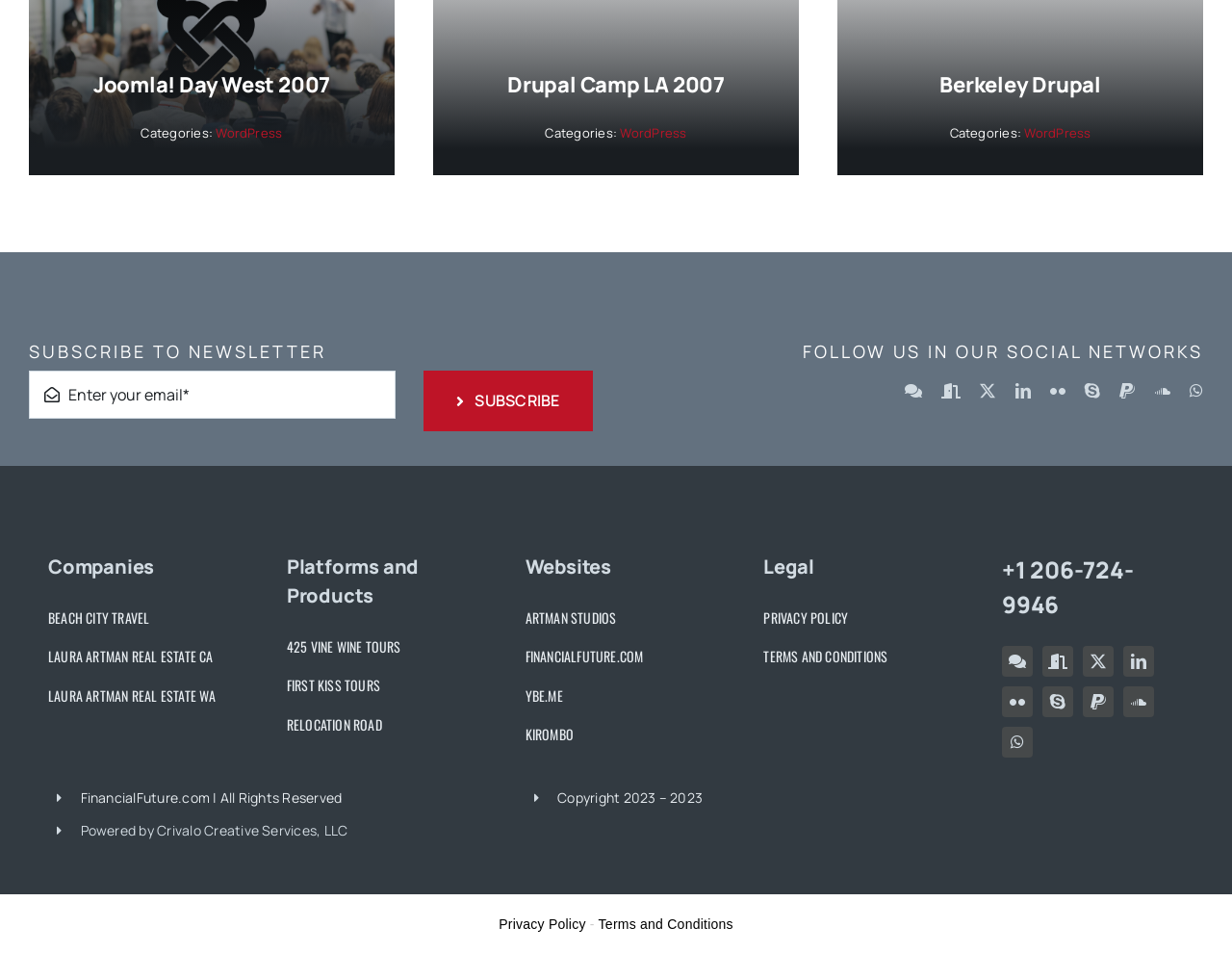Could you provide the bounding box coordinates for the portion of the screen to click to complete this instruction: "contact the website administrator"?

None